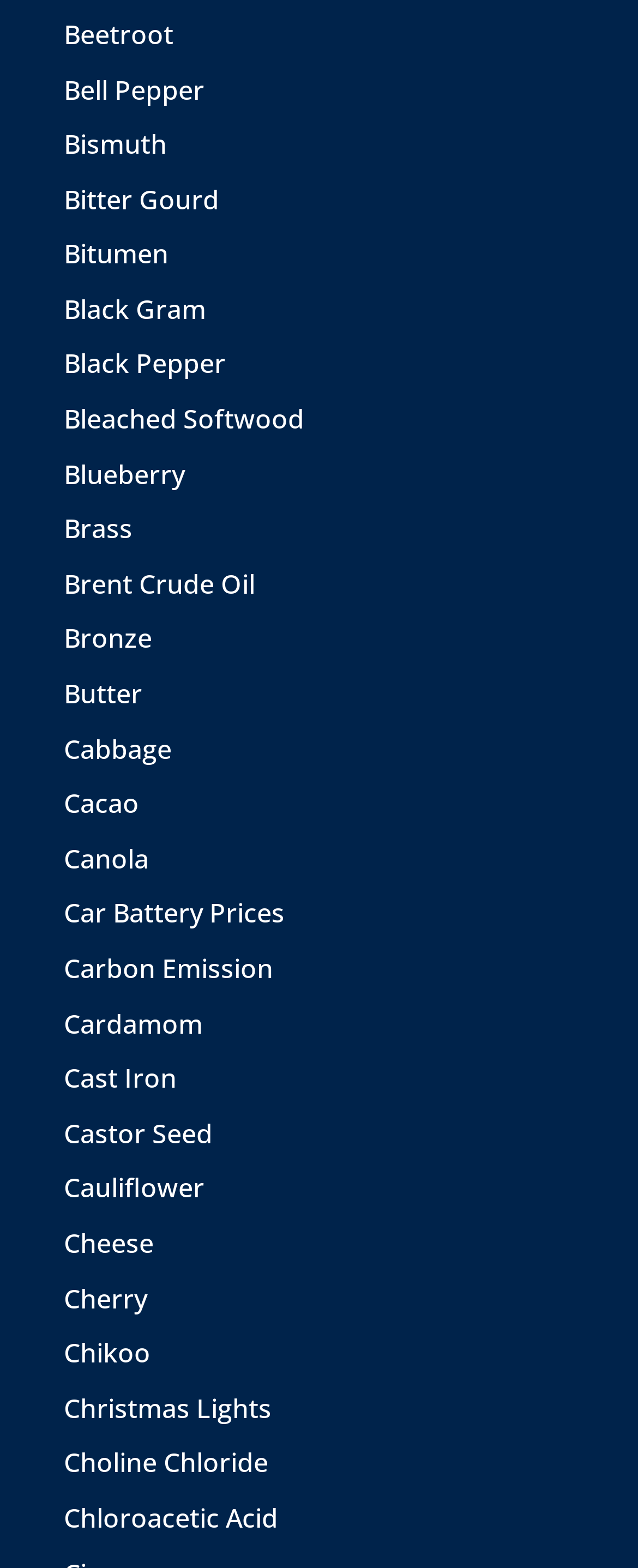Predict the bounding box coordinates for the UI element described as: "Brent Crude Oil". The coordinates should be four float numbers between 0 and 1, presented as [left, top, right, bottom].

[0.1, 0.354, 0.4, 0.377]